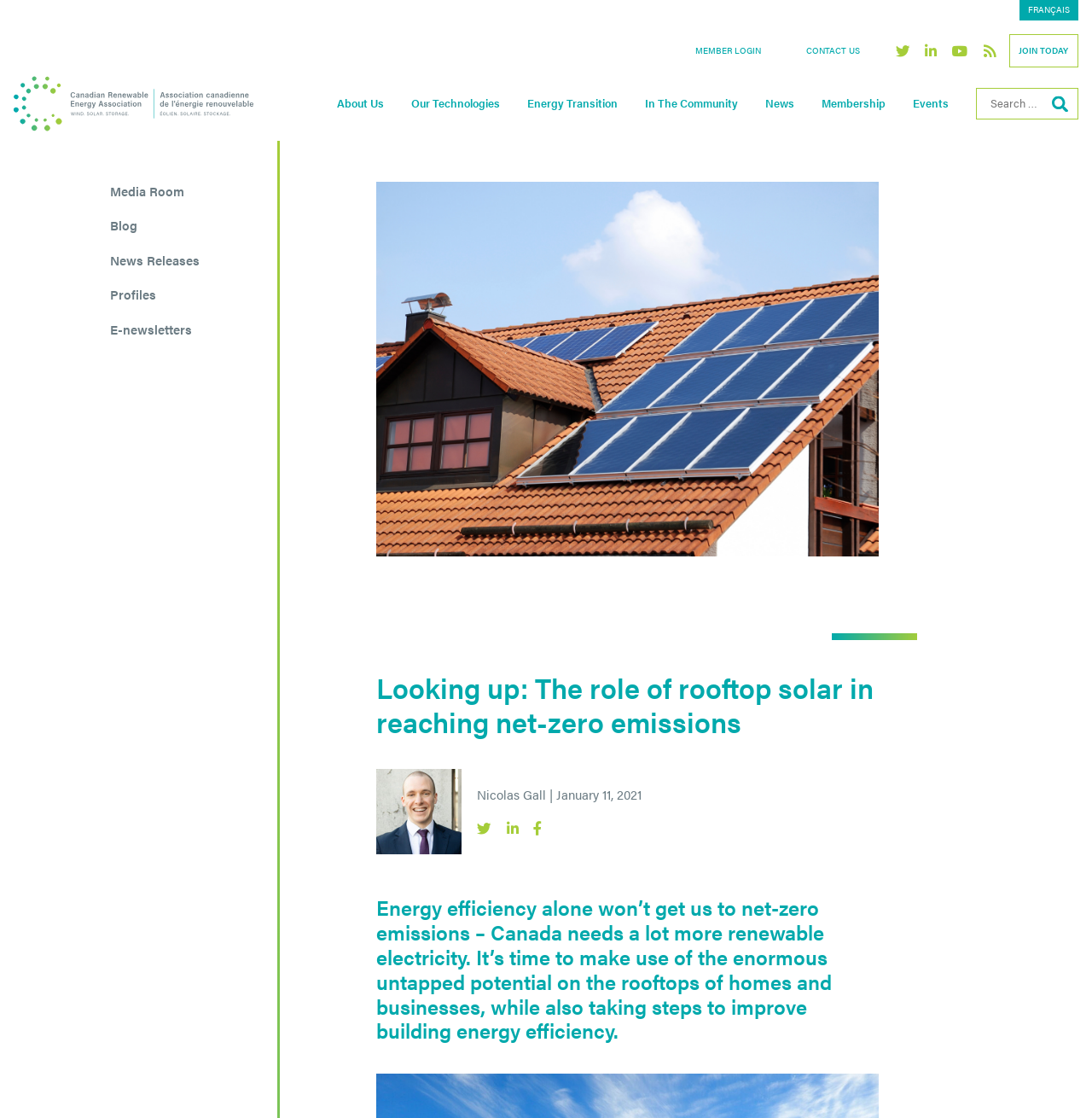Please determine the bounding box coordinates of the element to click in order to execute the following instruction: "Go to HOME page". The coordinates should be four float numbers between 0 and 1, specified as [left, top, right, bottom].

None